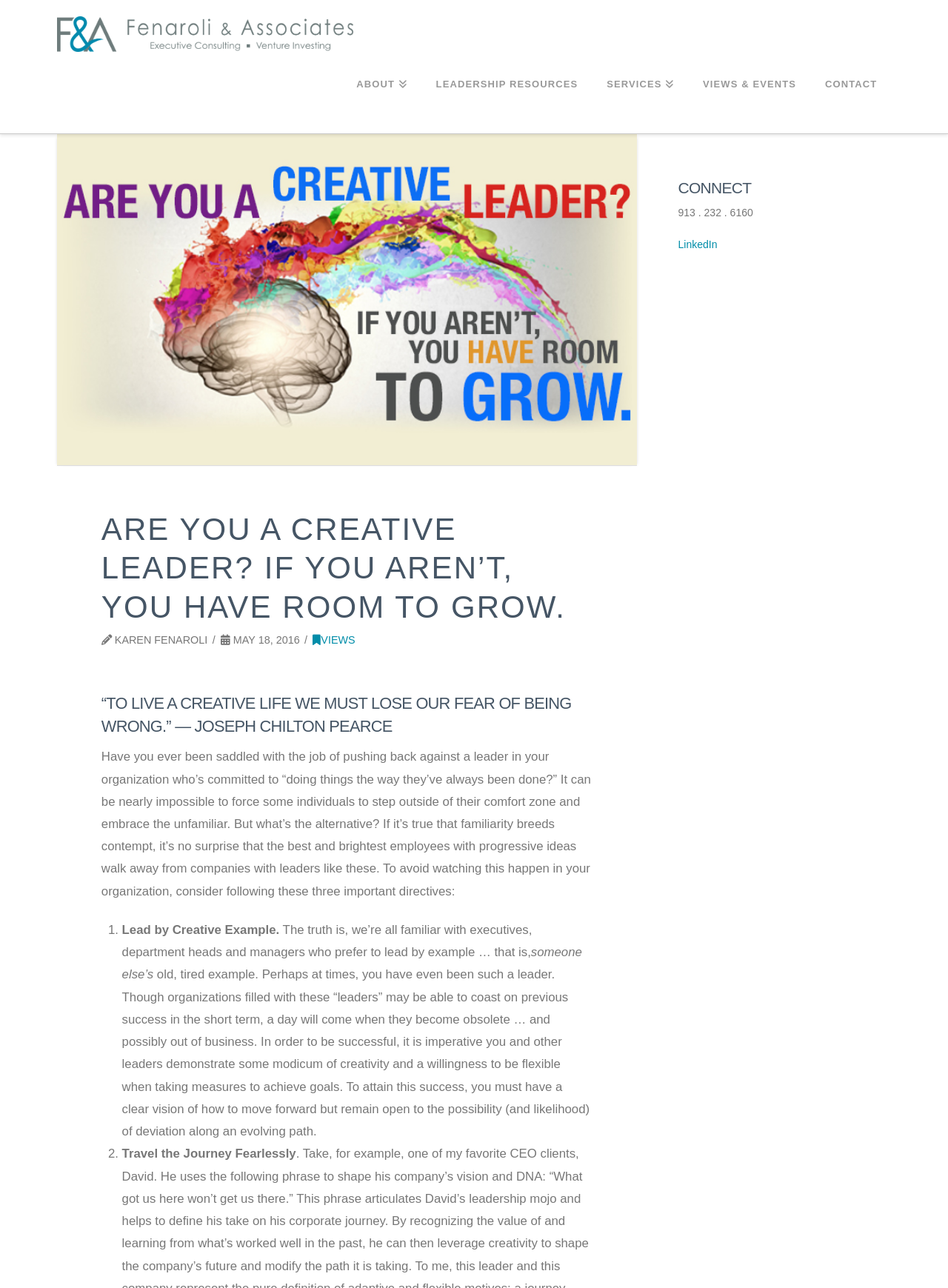Extract the bounding box coordinates of the UI element described by: "parent_node: ABOUT title="Back to Top"". The coordinates should include four float numbers ranging from 0 to 1, e.g., [left, top, right, bottom].

[0.965, 0.753, 0.992, 0.773]